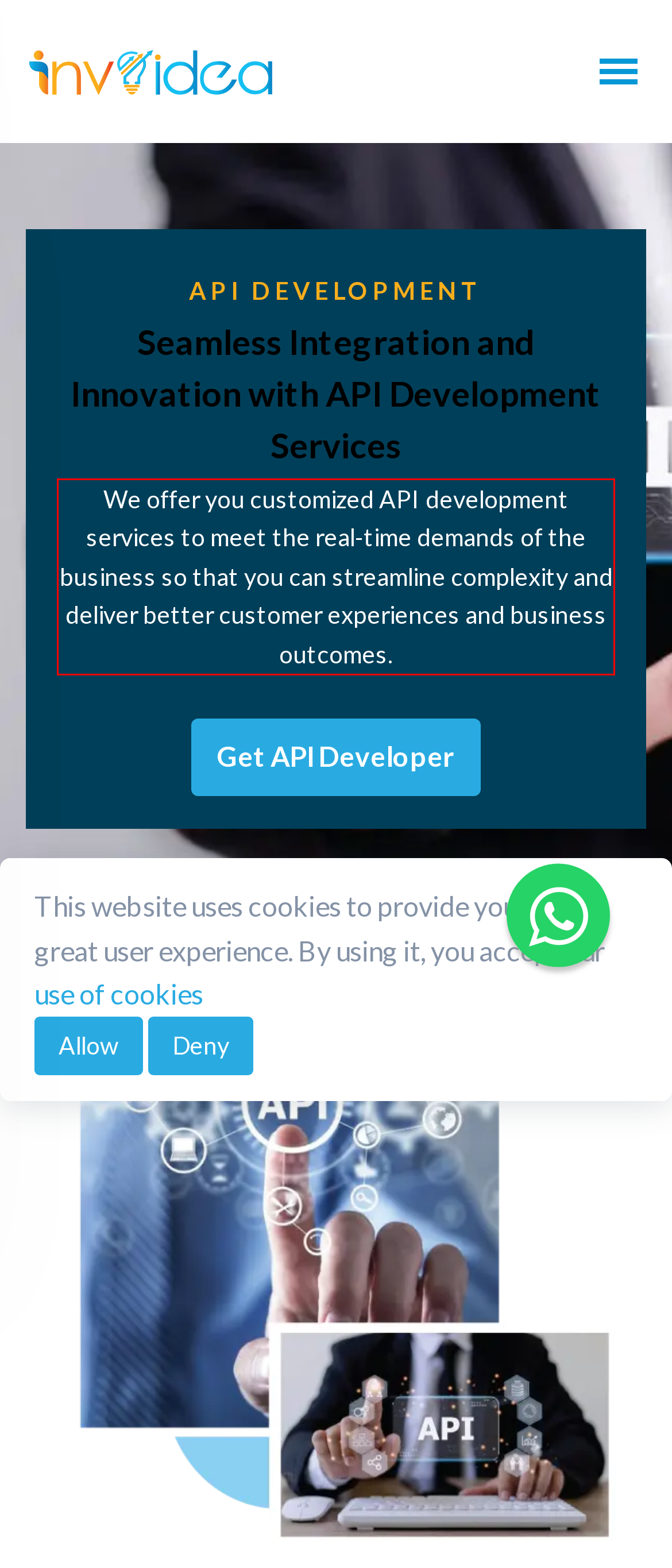Within the screenshot of a webpage, identify the red bounding box and perform OCR to capture the text content it contains.

We offer you customized API development services to meet the real-time demands of the business so that you can streamline complexity and deliver better customer experiences and business outcomes.